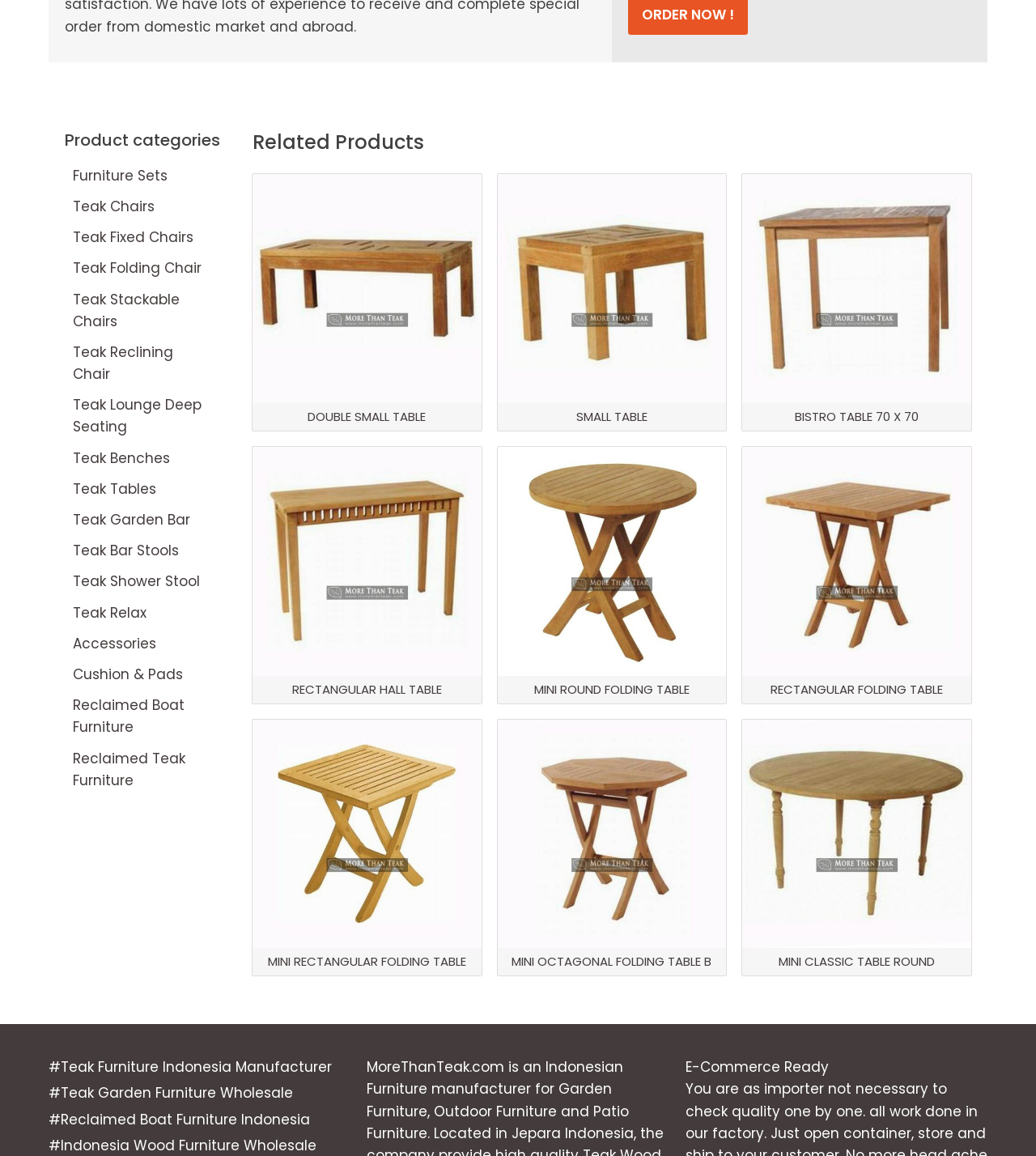For the element described, predict the bounding box coordinates as (top-left x, top-left y, bottom-right x, bottom-right y). All values should be between 0 and 1. Element description: Teak Chairs

[0.062, 0.166, 0.212, 0.193]